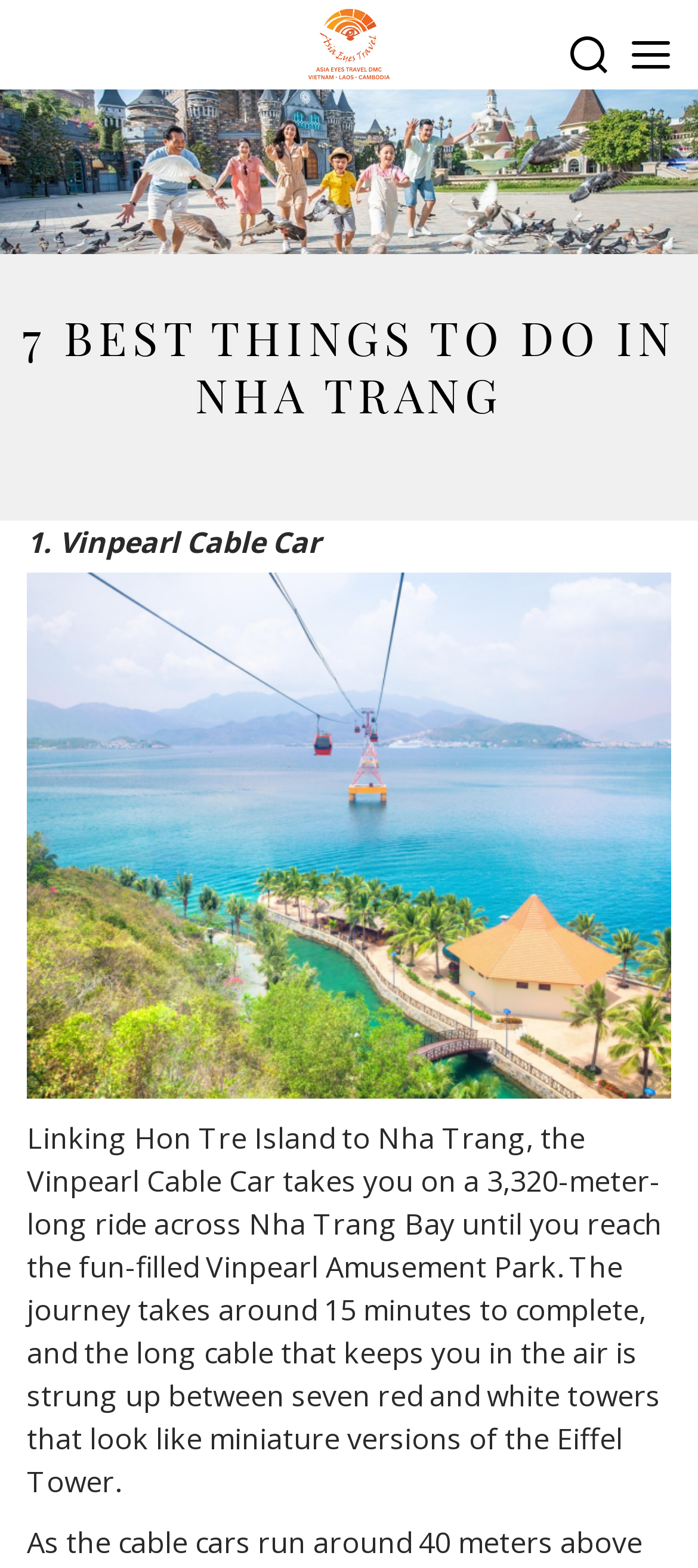Please give a one-word or short phrase response to the following question: 
How many towers support the Vinpearl Cable Car?

seven